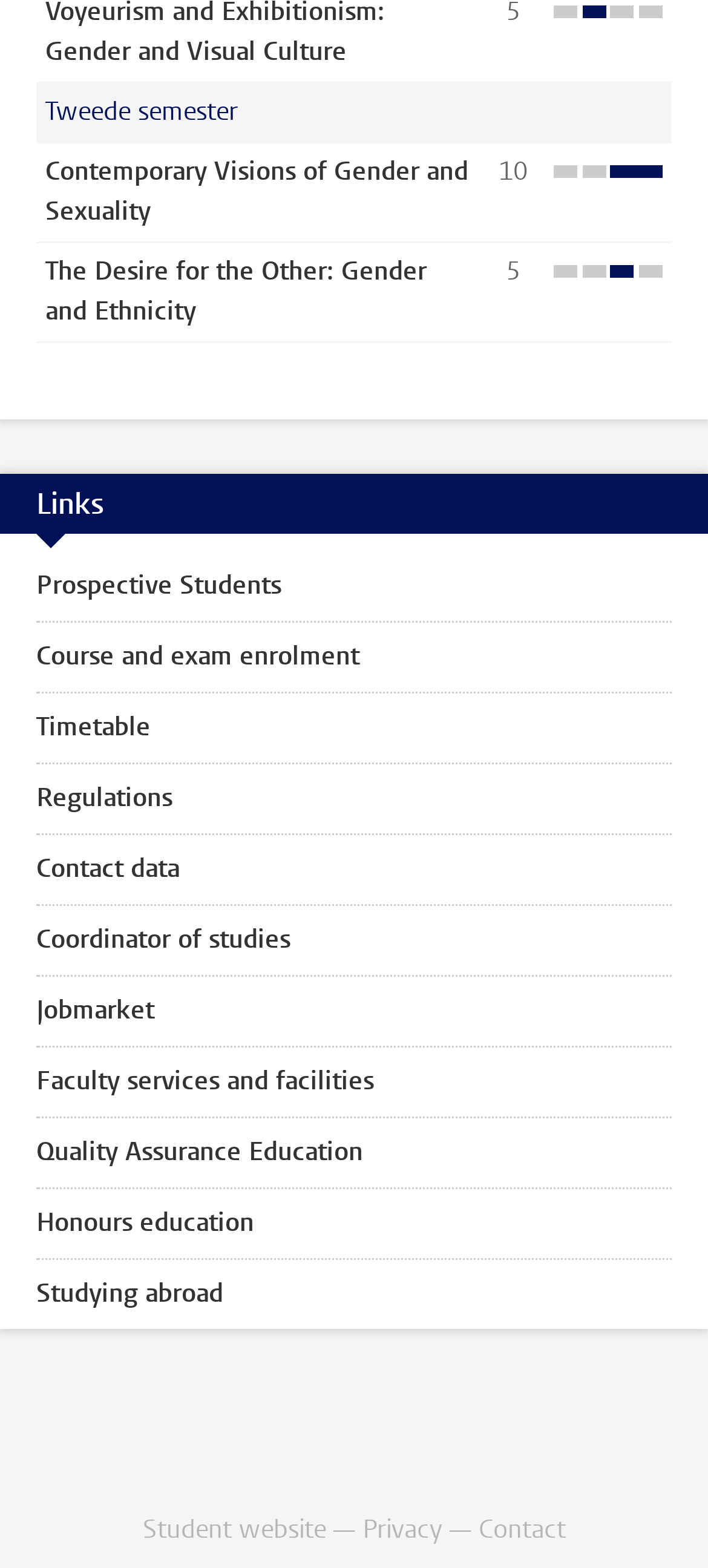Please determine the bounding box of the UI element that matches this description: Regulations. The coordinates should be given as (top-left x, top-left y, bottom-right x, bottom-right y), with all values between 0 and 1.

[0.0, 0.487, 1.0, 0.531]